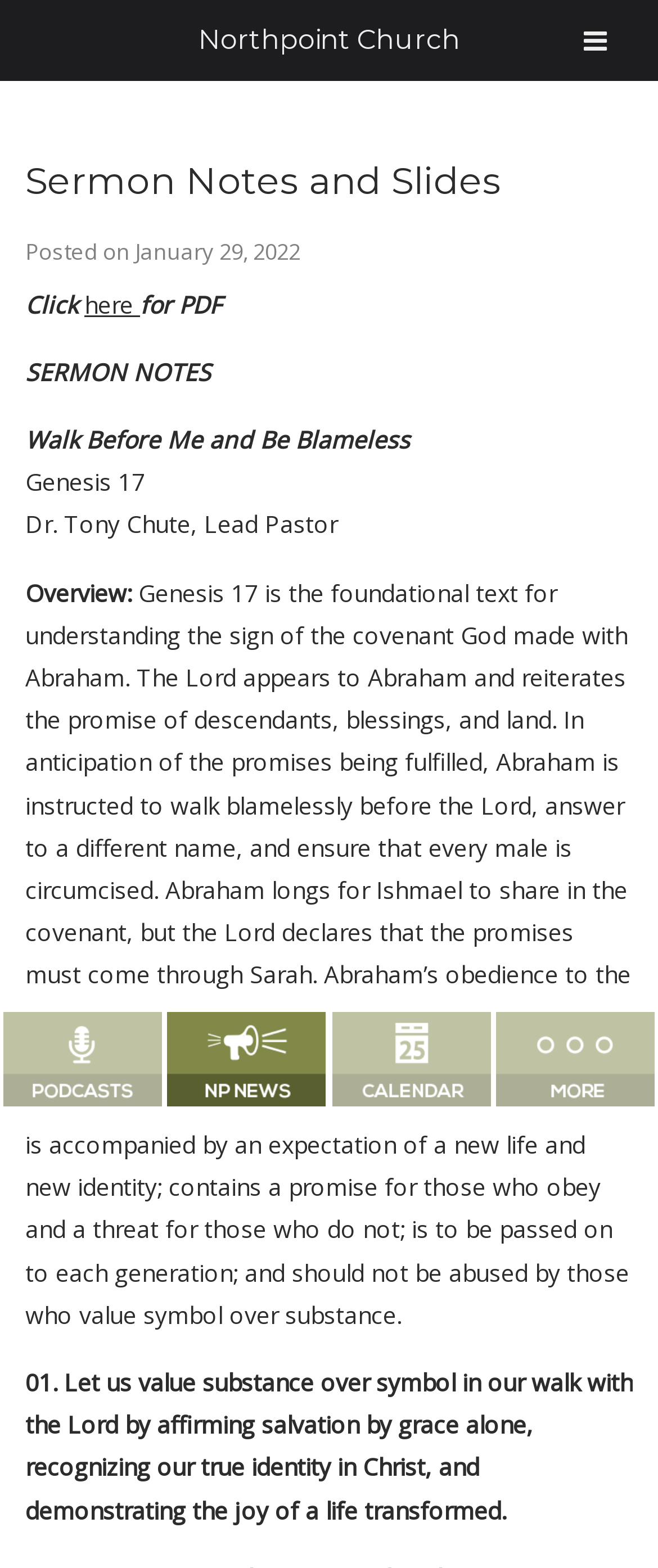Who is the author of the sermon?
Carefully examine the image and provide a detailed answer to the question.

I found the author of the sermon by looking at the static text element with the content 'Dr. Tony Chute, Lead Pastor' which is located below the scripture reference 'Genesis 17'.